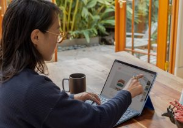What is on the table?
Answer the question based on the image using a single word or a brief phrase.

tablet, coffee cup, and plant